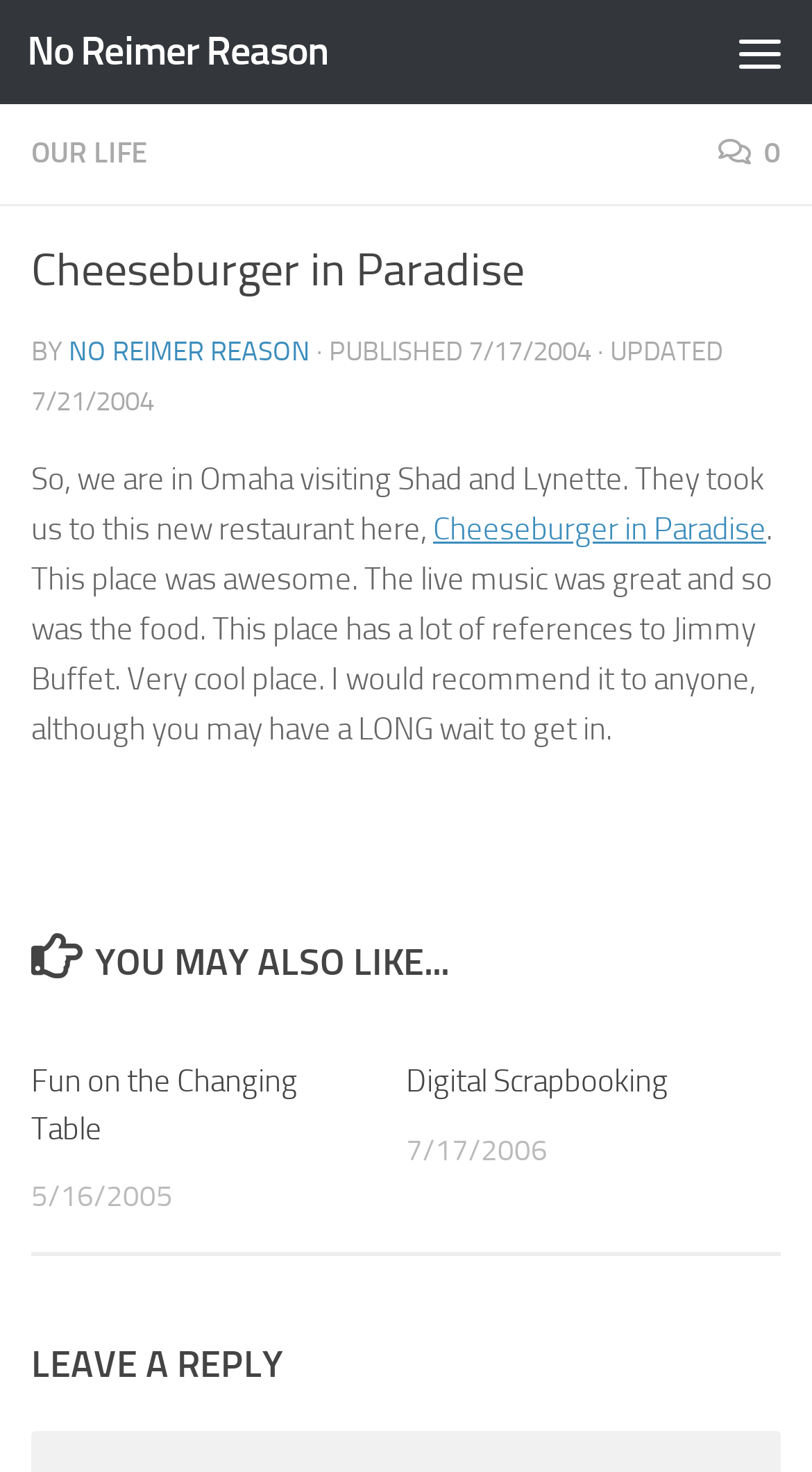Pinpoint the bounding box coordinates of the area that should be clicked to complete the following instruction: "Check the 'YOU MAY ALSO LIKE...' section". The coordinates must be given as four float numbers between 0 and 1, i.e., [left, top, right, bottom].

[0.038, 0.633, 0.962, 0.671]